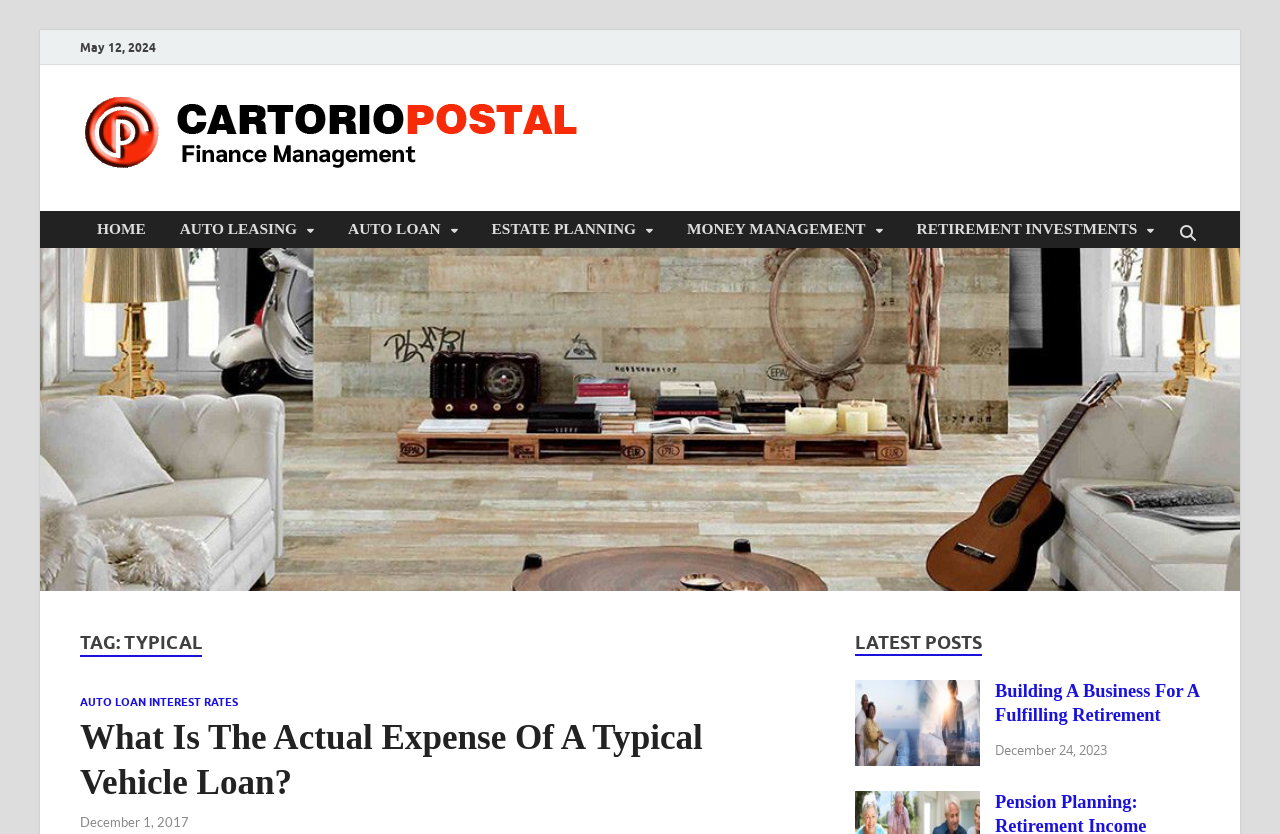How many images are there in the latest posts section?
Give a one-word or short-phrase answer derived from the screenshot.

1